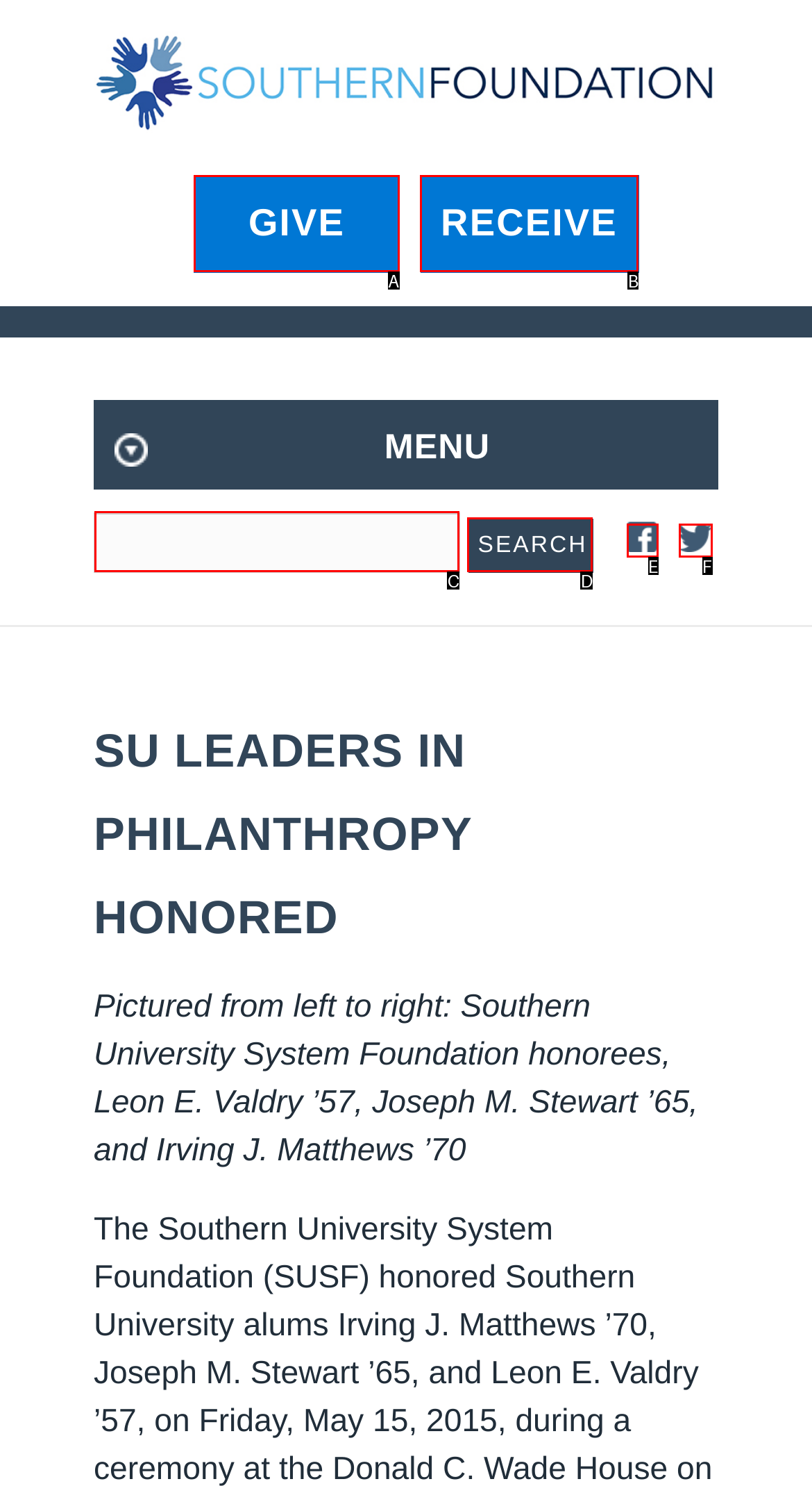Using the provided description: alt="twitter image", select the HTML element that corresponds to it. Indicate your choice with the option's letter.

F